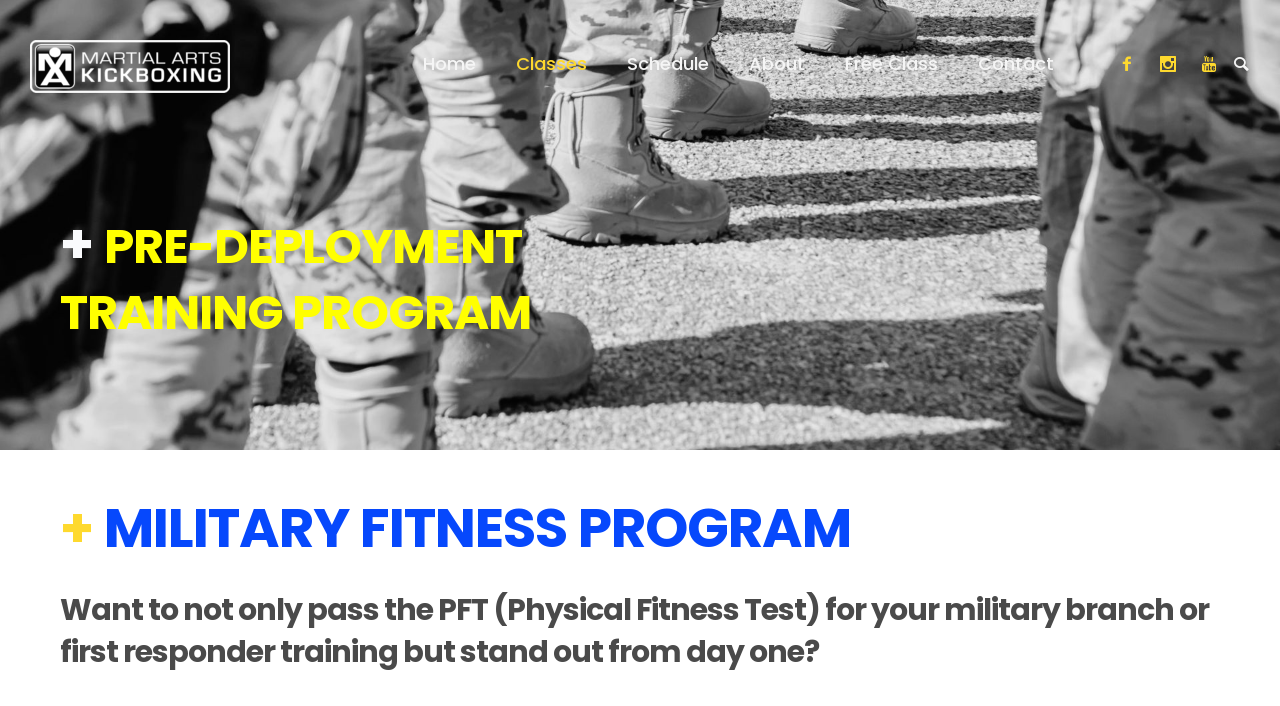What is the purpose of the military fitness program?
Answer the question in as much detail as possible.

I found the answer by reading the heading that says 'Want to not only pass the PFT (Physical Fitness Test) for your military branch or first responder training but stand out from day one?'. This suggests that the purpose of the military fitness program is to help individuals pass the PFT.